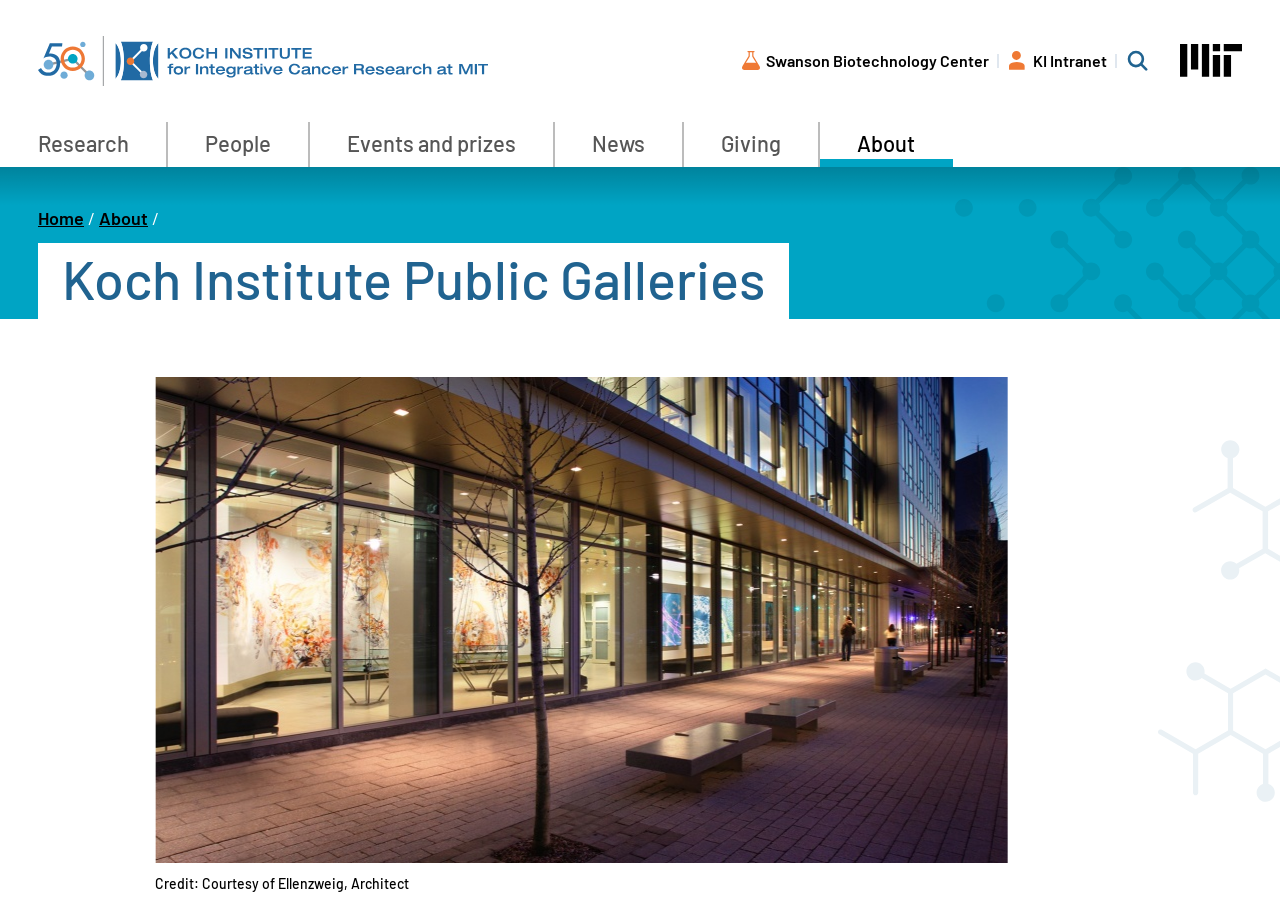Please identify the coordinates of the bounding box for the clickable region that will accomplish this instruction: "View the Home page".

[0.03, 0.227, 0.066, 0.251]